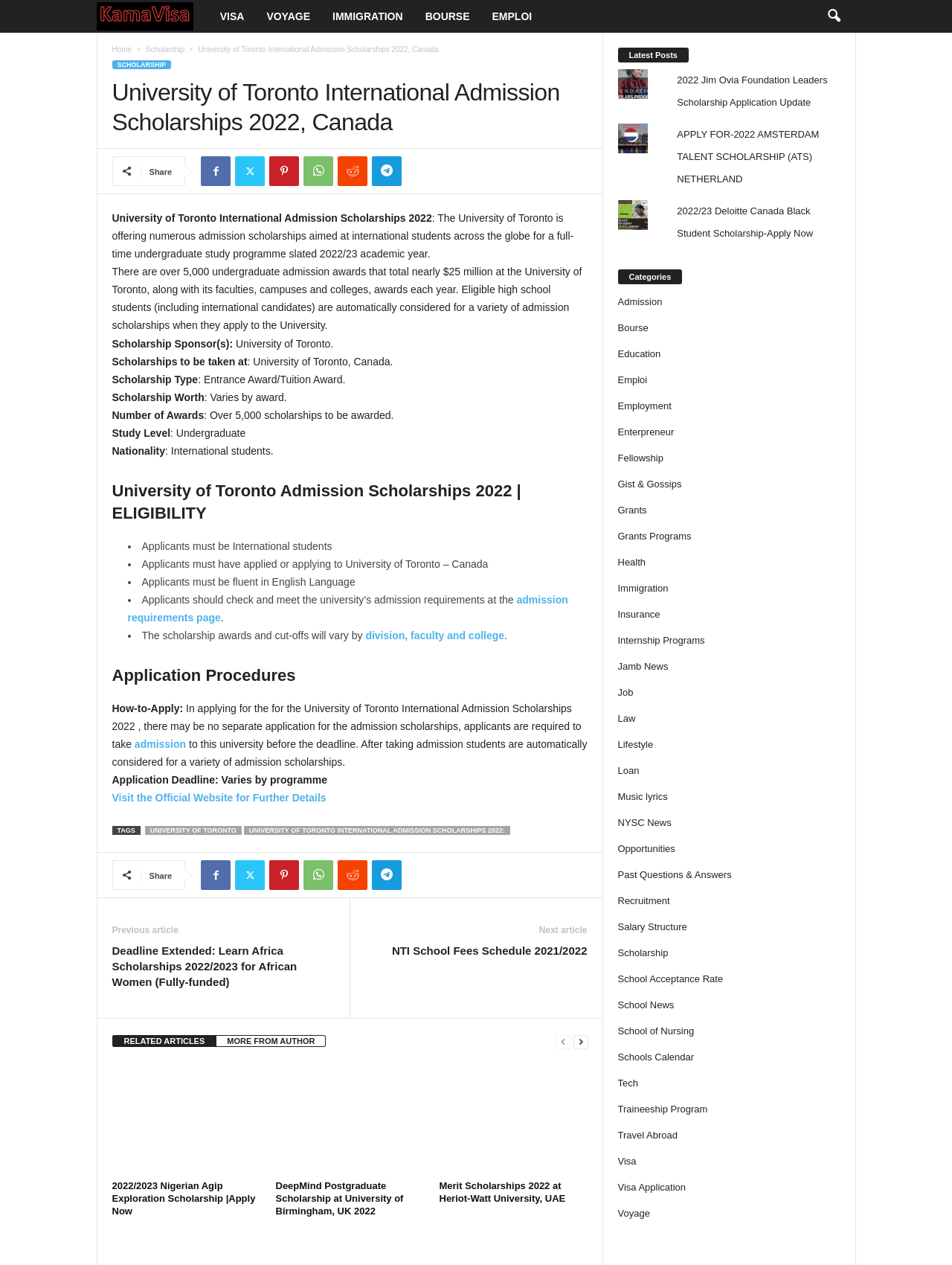Identify the bounding box coordinates of the region that should be clicked to execute the following instruction: "Visit the official website for further details".

[0.118, 0.626, 0.343, 0.636]